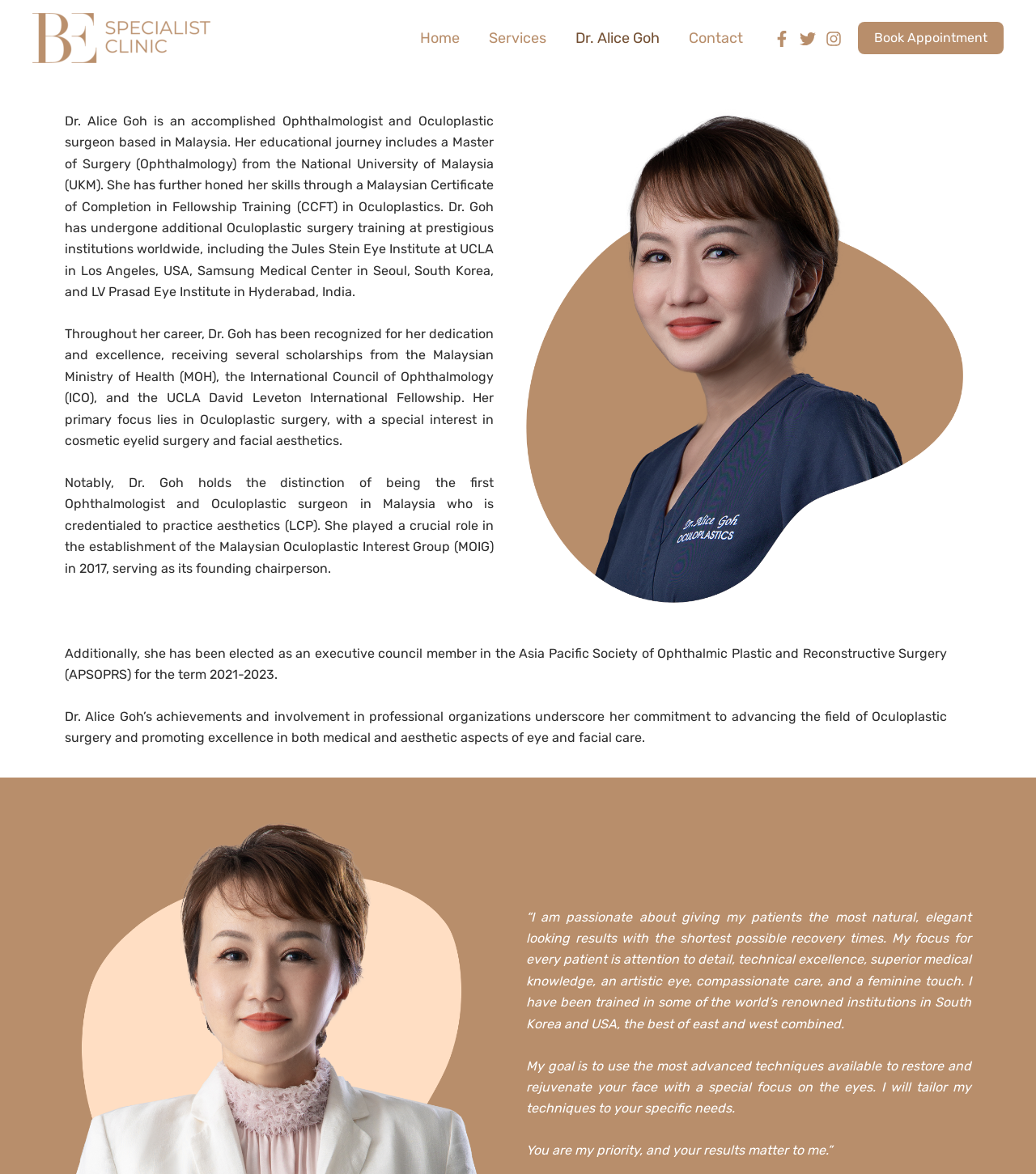Provide the bounding box coordinates of the UI element that matches the description: "alt="BE Specialist Clinic"".

[0.031, 0.025, 0.203, 0.038]